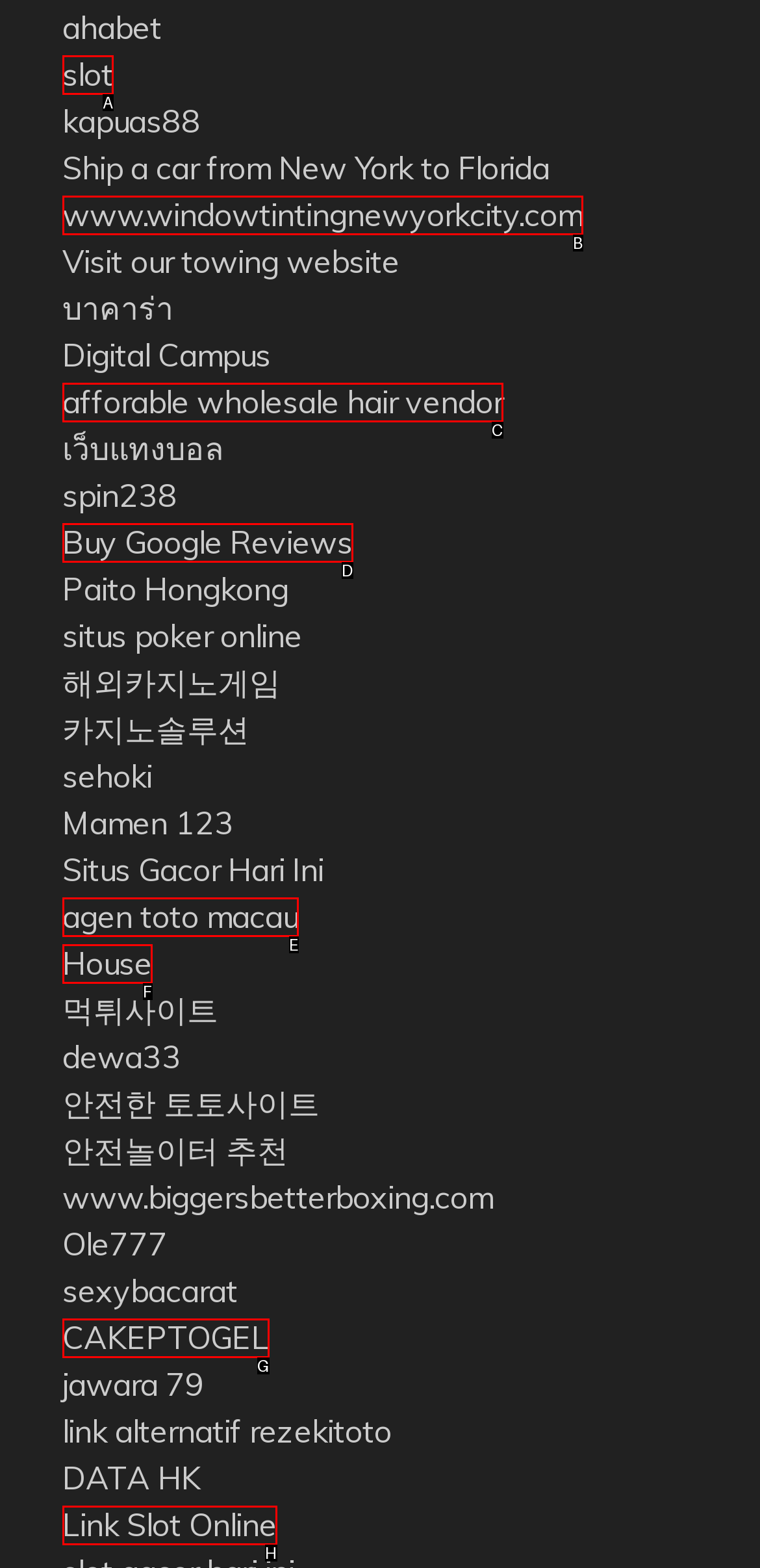Pinpoint the HTML element that fits the description: agen toto macau
Answer by providing the letter of the correct option.

E